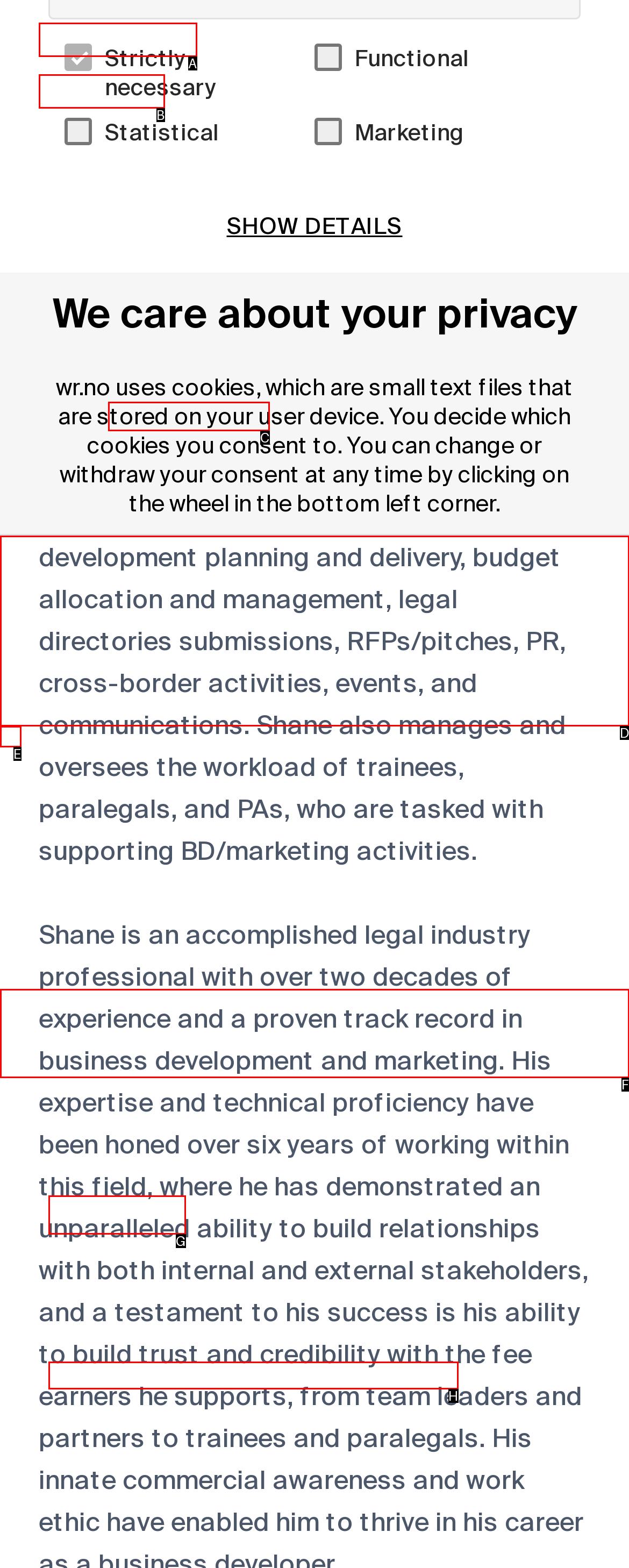Identify the letter of the option that best matches the following description: Cookie declaration About cookies. Respond with the letter directly.

D